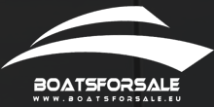Please respond to the question with a concise word or phrase:
What is the website's domain?

www.boatsforsale.eu